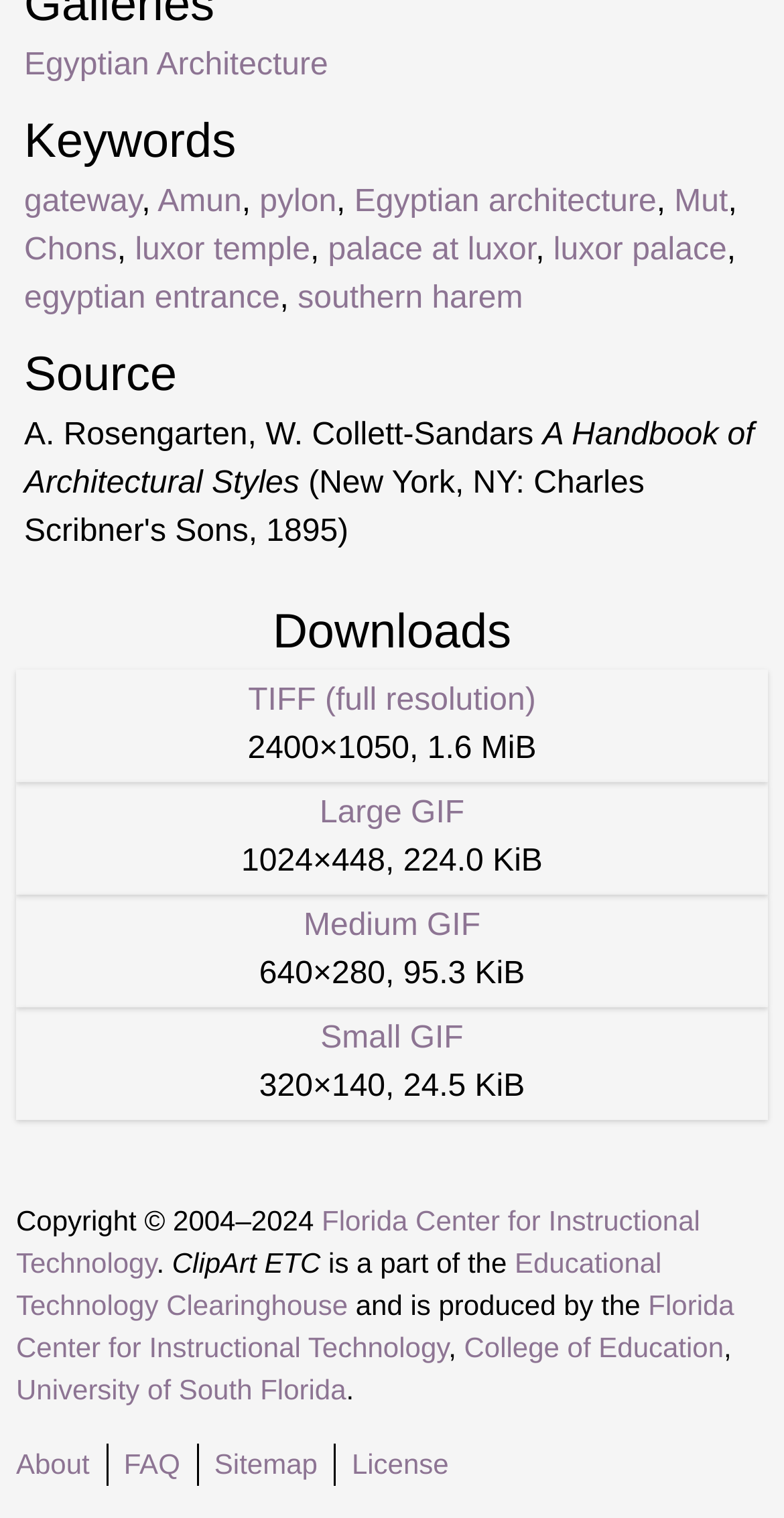How many download options are available?
Please provide a comprehensive answer to the question based on the webpage screenshot.

There are three download options available, which are 'TIFF (full resolution)', 'Large GIF', and 'Medium GIF', and 'Small GIF' located under the 'Downloads' heading with bounding box coordinates of [0.316, 0.45, 0.683, 0.473], [0.408, 0.524, 0.592, 0.547], [0.387, 0.598, 0.613, 0.621], and [0.409, 0.673, 0.591, 0.695] respectively.